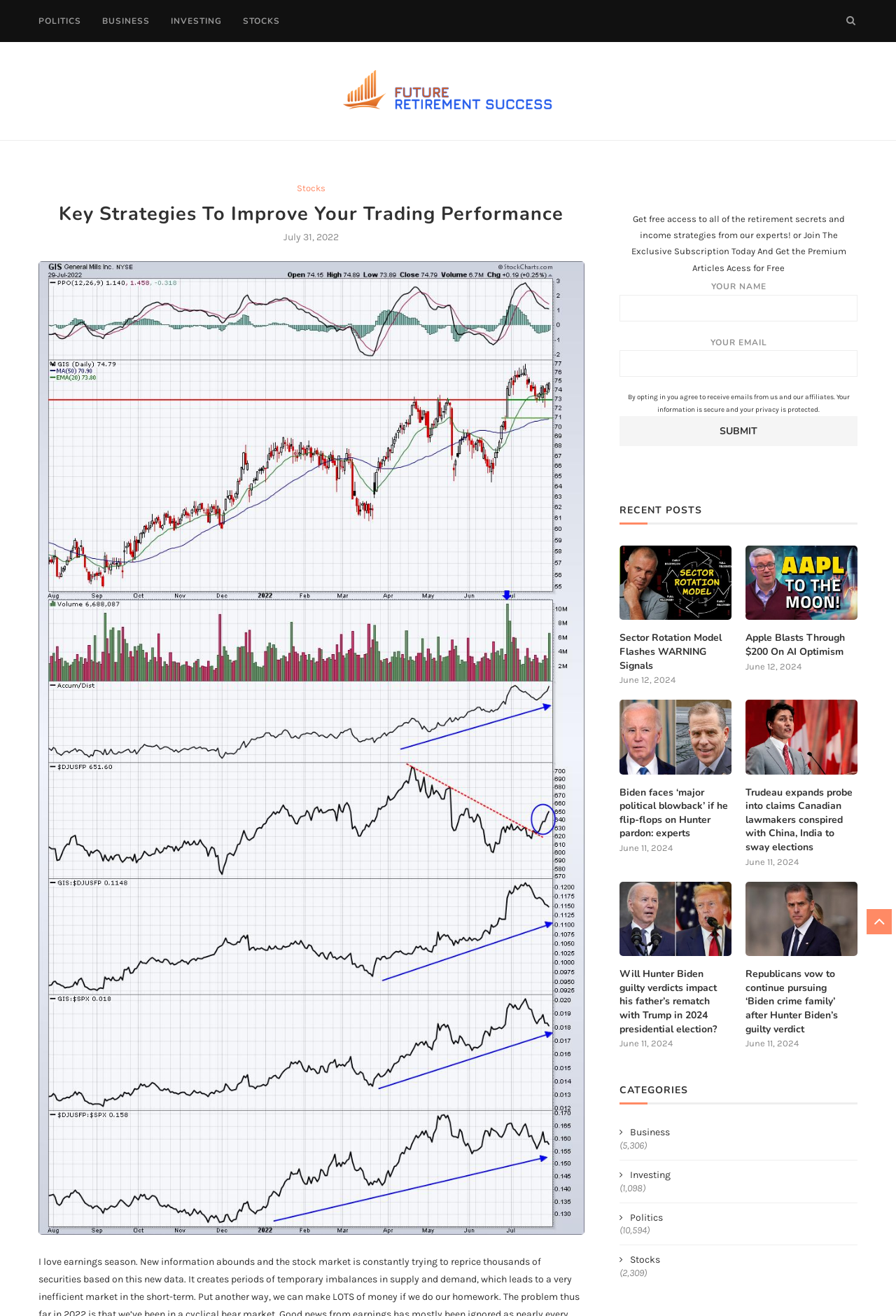What is the purpose of the form on the webpage?
Please utilize the information in the image to give a detailed response to the question.

The form on the webpage, which includes fields for name and email, is likely intended to allow users to sign up for free access to premium articles or exclusive content, as indicated by the text 'Get free access to all of the retirement secrets and income strategies from our experts!'.